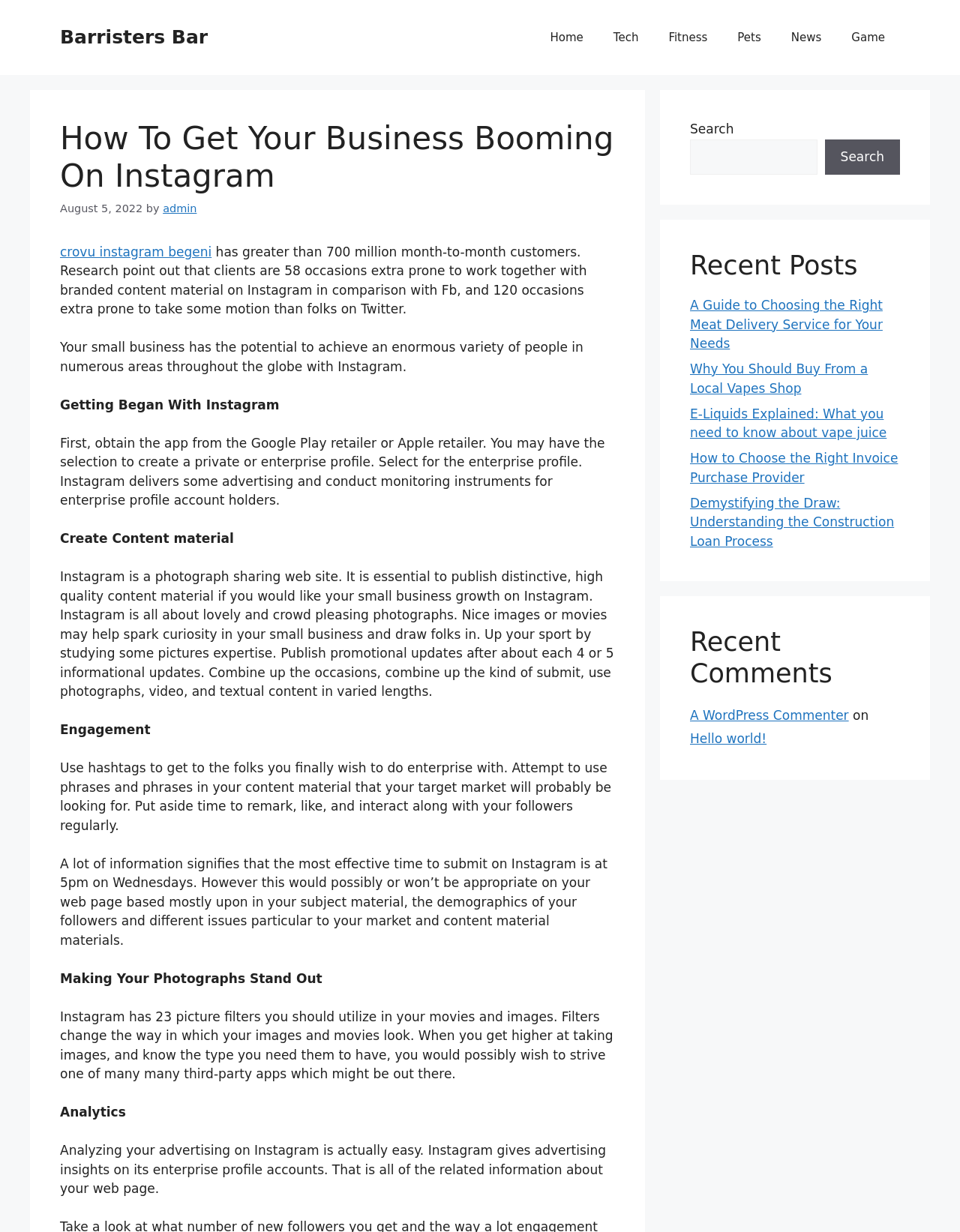Offer a comprehensive description of the webpage’s content and structure.

The webpage is about "How To Get Your Business Booming On Instagram" and is hosted on the Barristers Bar website. At the top, there is a banner with the site's name and a navigation menu with six links: Home, Tech, Fitness, Pets, News, and Game. Below the navigation menu, there is a header section with the title of the article, the date "August 5, 2022", and the author "admin".

The main content of the webpage is divided into several sections. The first section provides an introduction to Instagram, stating that it has over 700 million monthly users and that clients are more likely to interact with branded content on Instagram compared to Facebook and Twitter. The next section, "Getting Started With Instagram", explains how to download the app and create a business profile.

The following sections provide tips on creating content, engagement, and making photographs stand out on Instagram. The content section advises users to post unique, high-quality content, including promotional updates, and to mix up the types of posts. The engagement section suggests using hashtags to reach the target audience and to regularly comment, like, and interact with followers. The section on making photographs stand out explains how to use Instagram's 23 picture filters and third-party apps to enhance images.

The webpage also has a section on analytics, which explains how to analyze advertising on Instagram using the platform's business profile accounts. Additionally, there are two complementary sections on the right side of the page, one with a search bar and the other with recent posts and comments. The recent posts section lists five links to other articles, and the recent comments section displays a comment from "A WordPress Commenter" on the article "Hello world!".